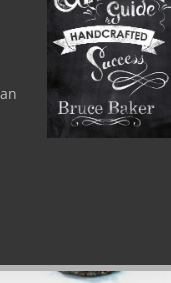What is the theme of the guide?
Using the image, elaborate on the answer with as much detail as possible.

The title of the guide, 'Ultimate Guide to Handcrafted Success', suggests that the theme of the guide is about achieving success in creative endeavors through a resourceful approach.